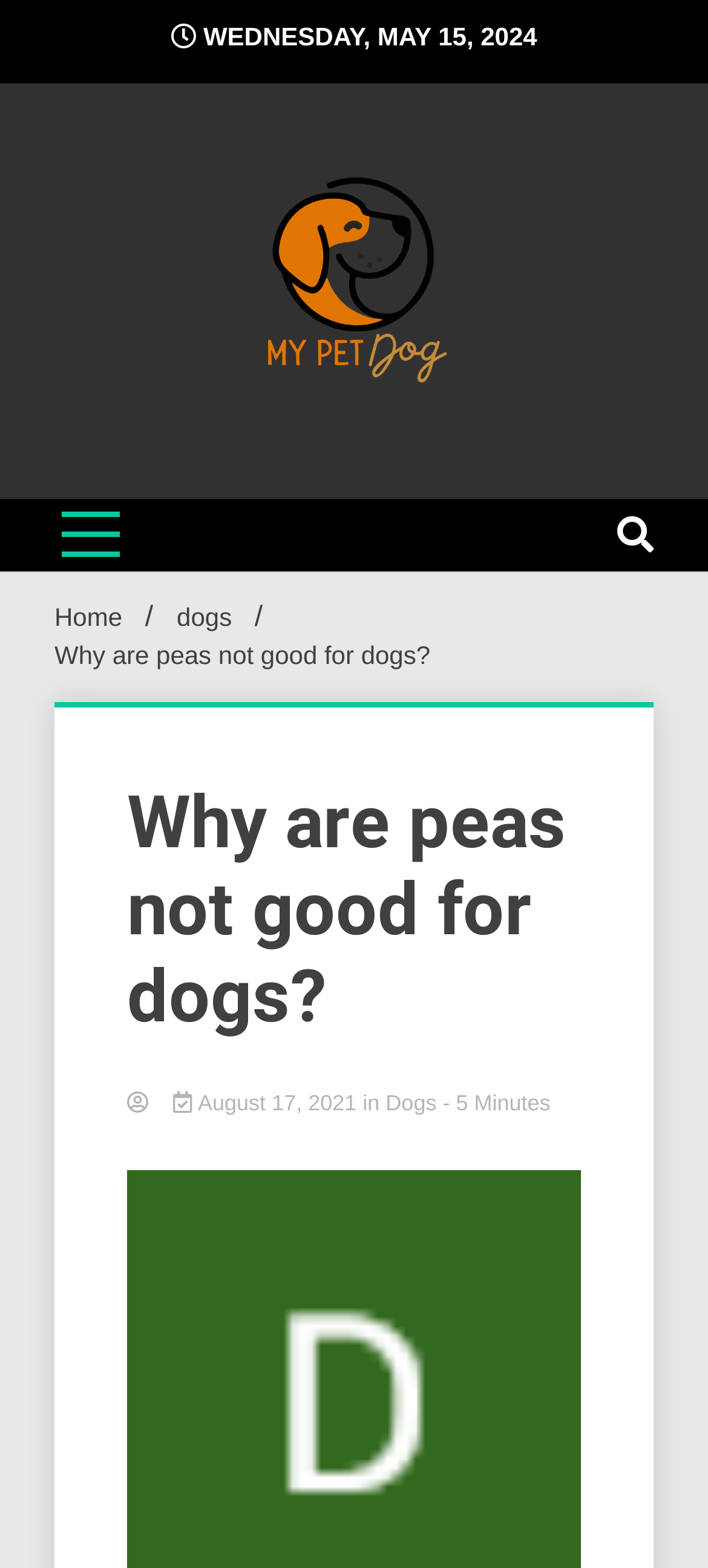Refer to the screenshot and answer the following question in detail:
What is the current date?

I found the current date by looking at the static text 'WEDNESDAY, MAY 15, 2024' which is located at the top of the webpage.